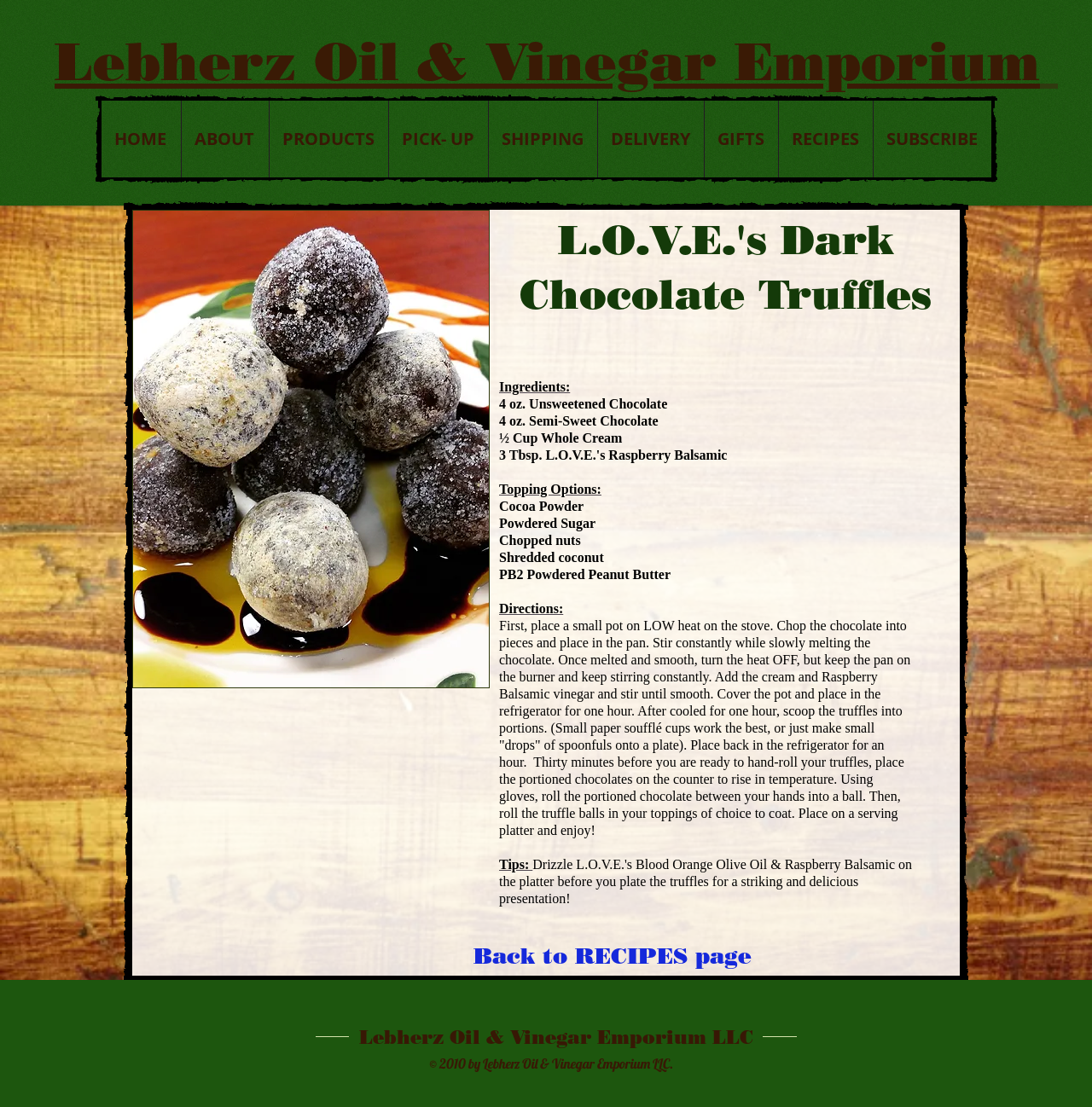Please locate the clickable area by providing the bounding box coordinates to follow this instruction: "Visit Lebherz Oil & Vinegar Emporium website".

[0.05, 0.026, 0.969, 0.085]